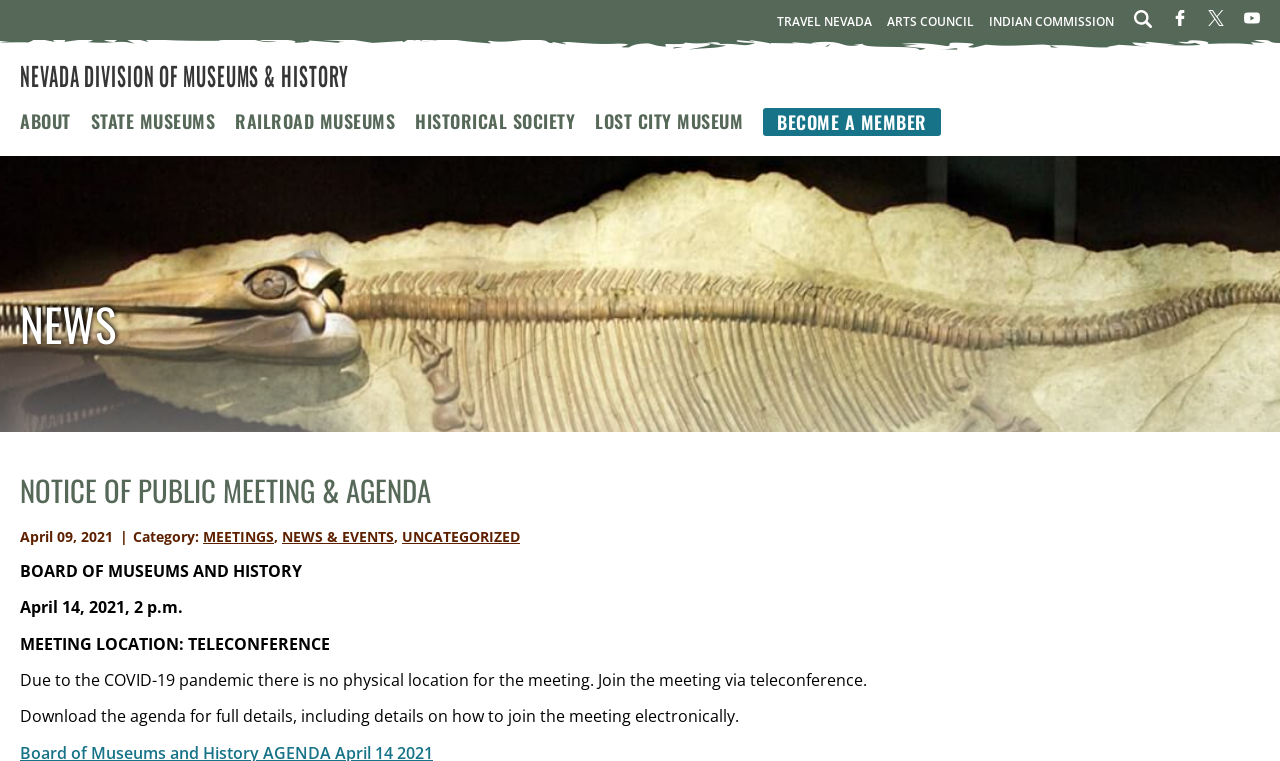Locate the bounding box coordinates of the element that should be clicked to fulfill the instruction: "Download the agenda for full details".

[0.016, 0.927, 0.577, 0.956]